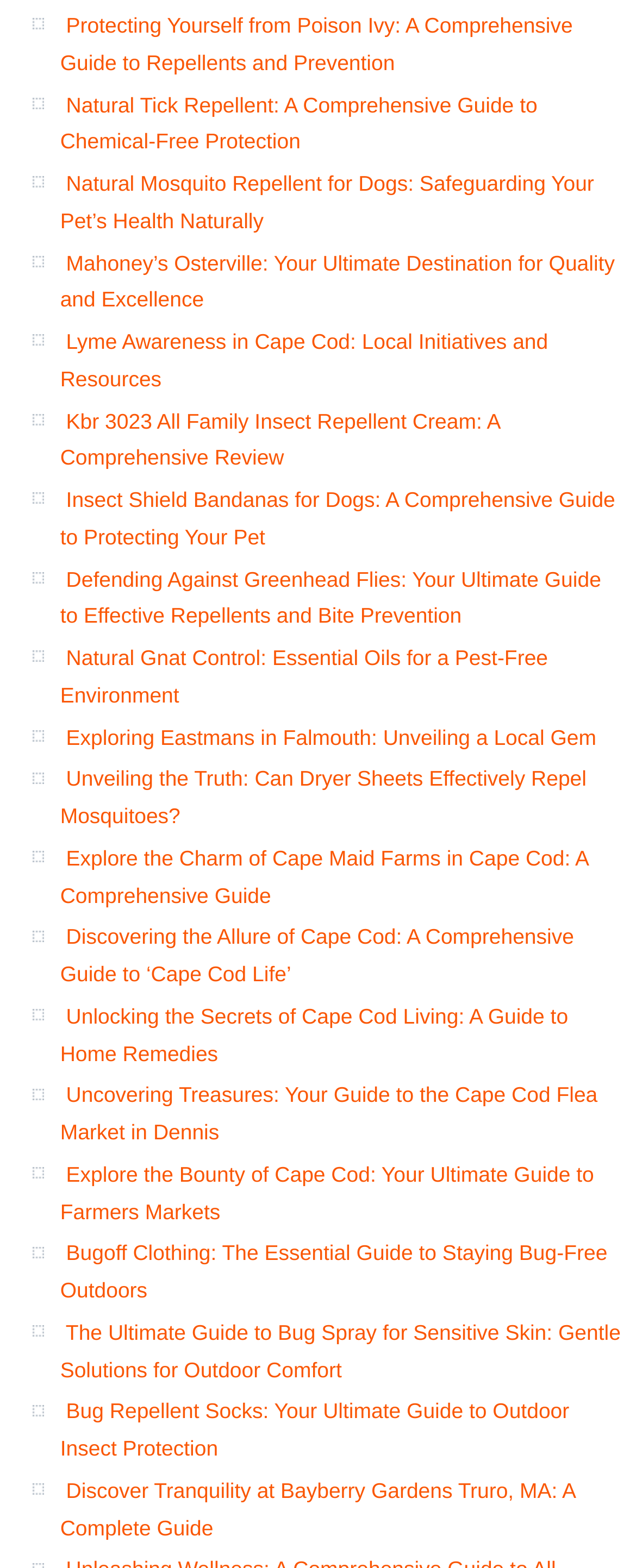How many links are on this webpage?
Refer to the screenshot and respond with a concise word or phrase.

25